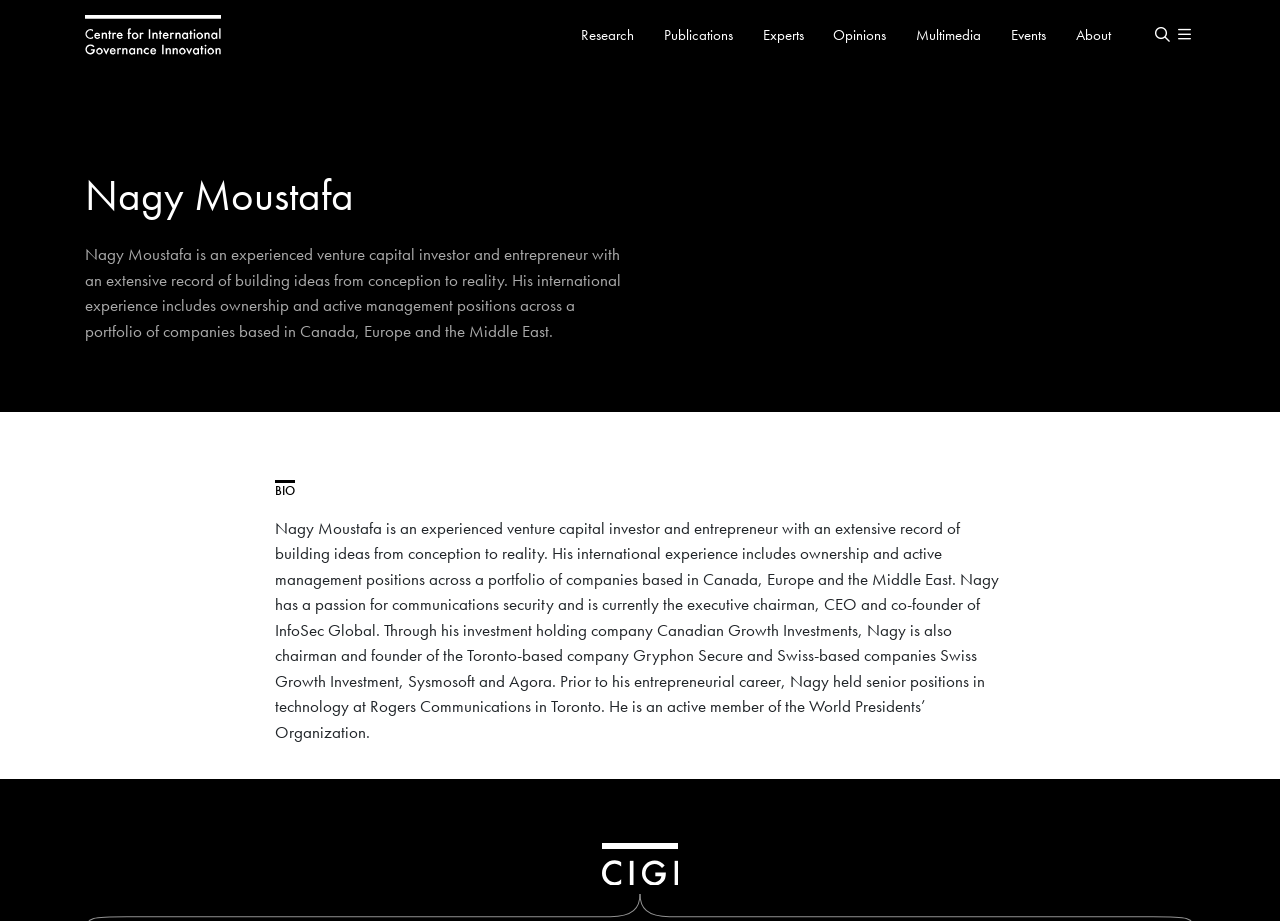From the given element description: "Centre for International Governance Innovation", find the bounding box for the UI element. Provide the coordinates as four float numbers between 0 and 1, in the order [left, top, right, bottom].

[0.066, 0.004, 0.173, 0.072]